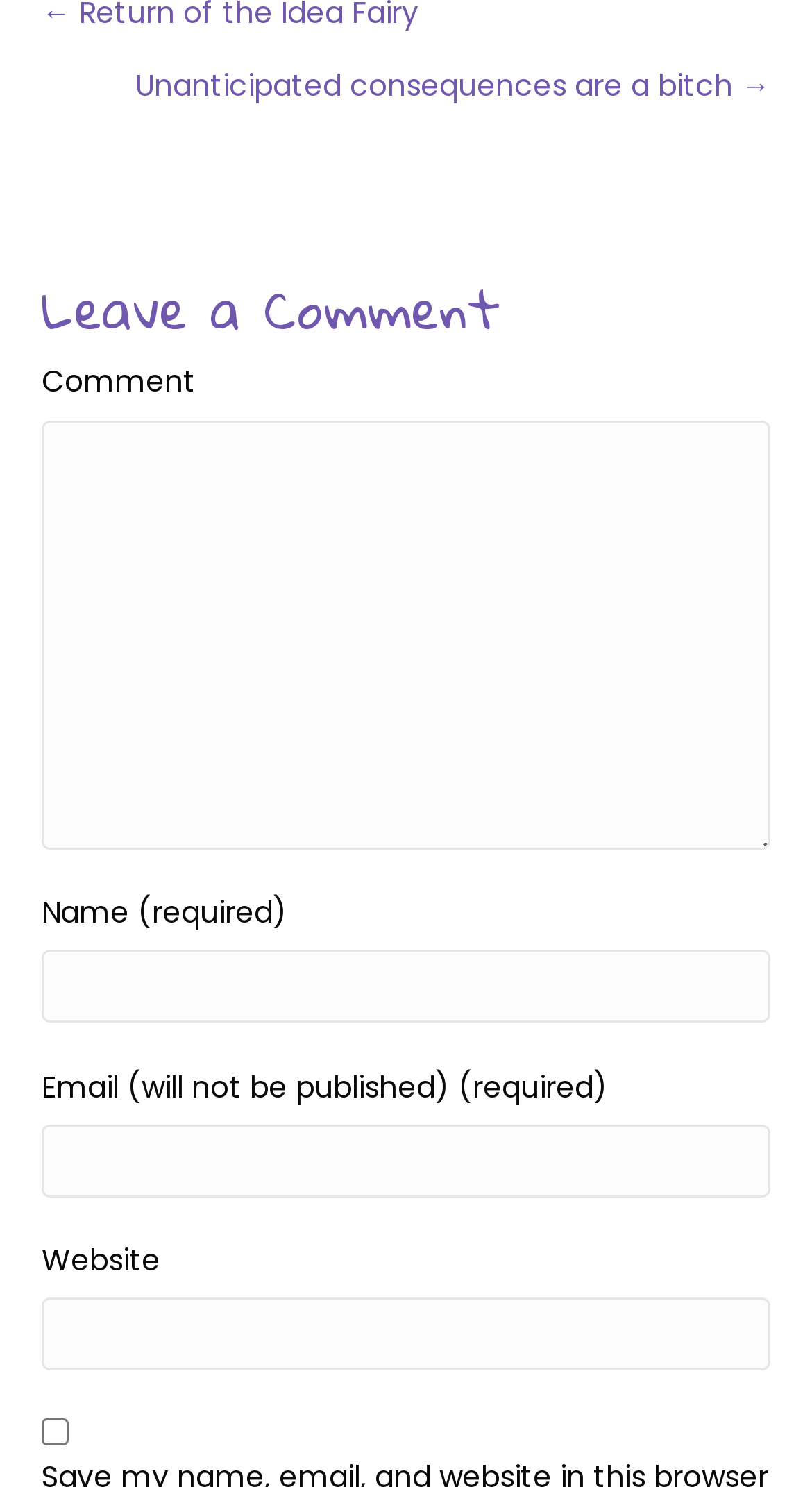What information is required to leave a comment? Observe the screenshot and provide a one-word or short phrase answer.

Name and email